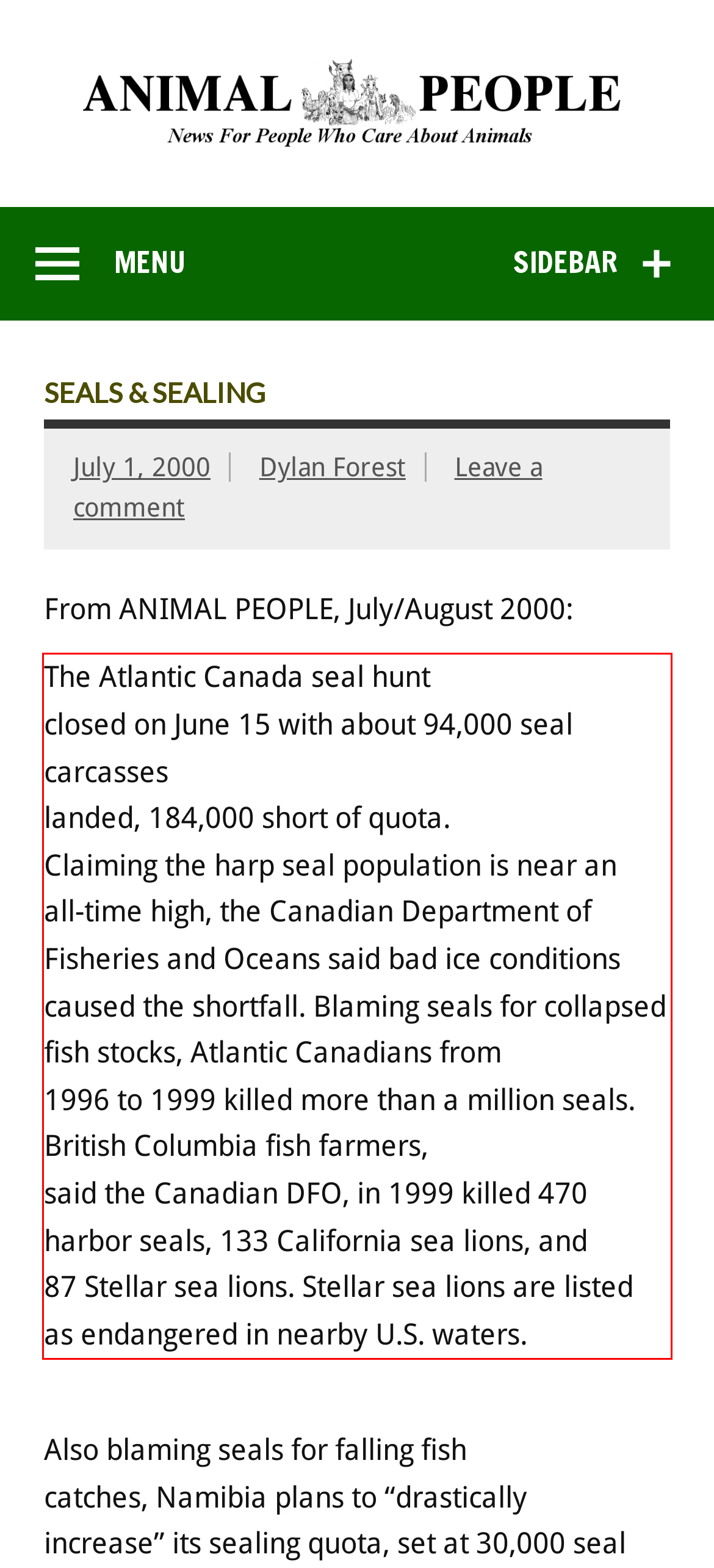Please examine the screenshot of the webpage and read the text present within the red rectangle bounding box.

The Atlantic Canada seal hunt closed on June 15 with about 94,000 seal carcasses landed, 184,000 short of quota. Claiming the harp seal population is near an all-time high, the Canadian Department of Fisheries and Oceans said bad ice conditions caused the shortfall. Blaming seals for collapsed fish stocks, Atlantic Canadians from 1996 to 1999 killed more than a million seals. British Columbia fish farmers, said the Canadian DFO, in 1999 killed 470 harbor seals, 133 California sea lions, and 87 Stellar sea lions. Stellar sea lions are listed as endangered in nearby U.S. waters.